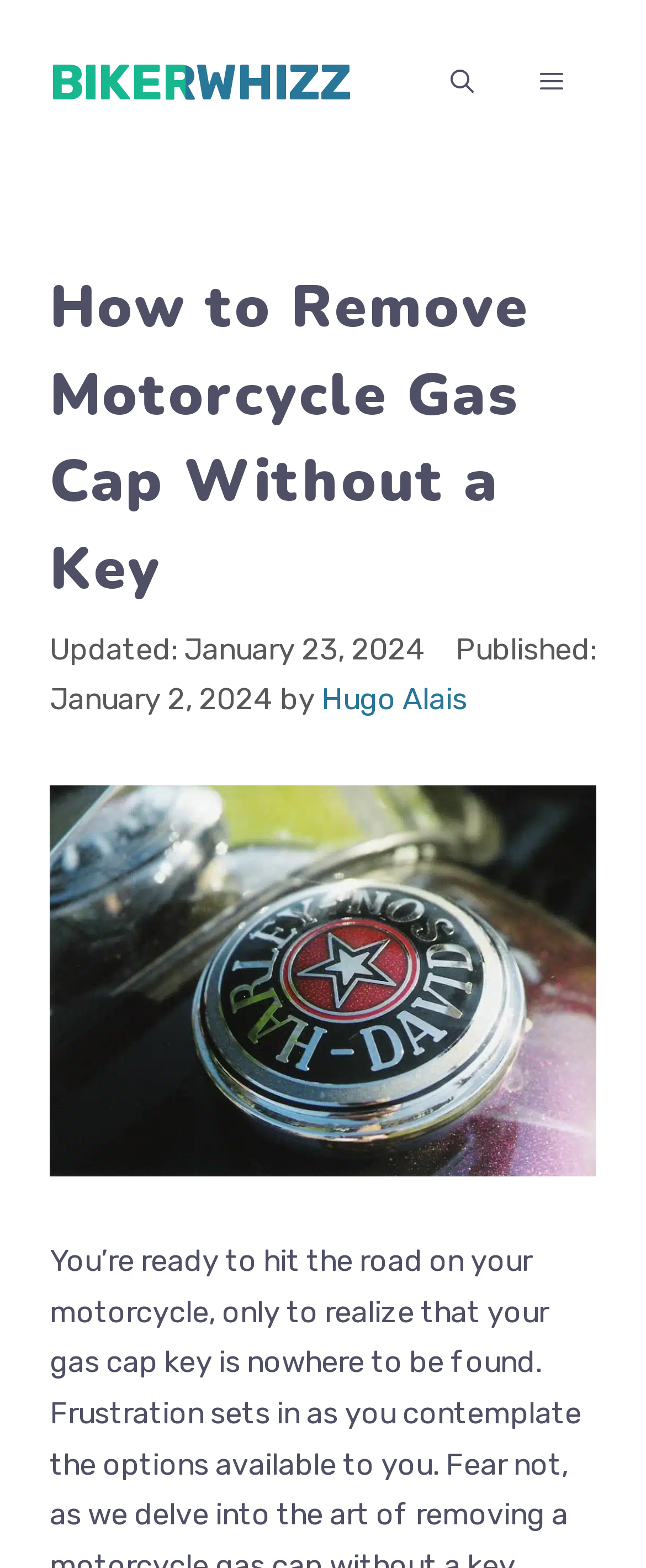Respond to the question below with a single word or phrase: What is the date of the article?

January 23, 2024